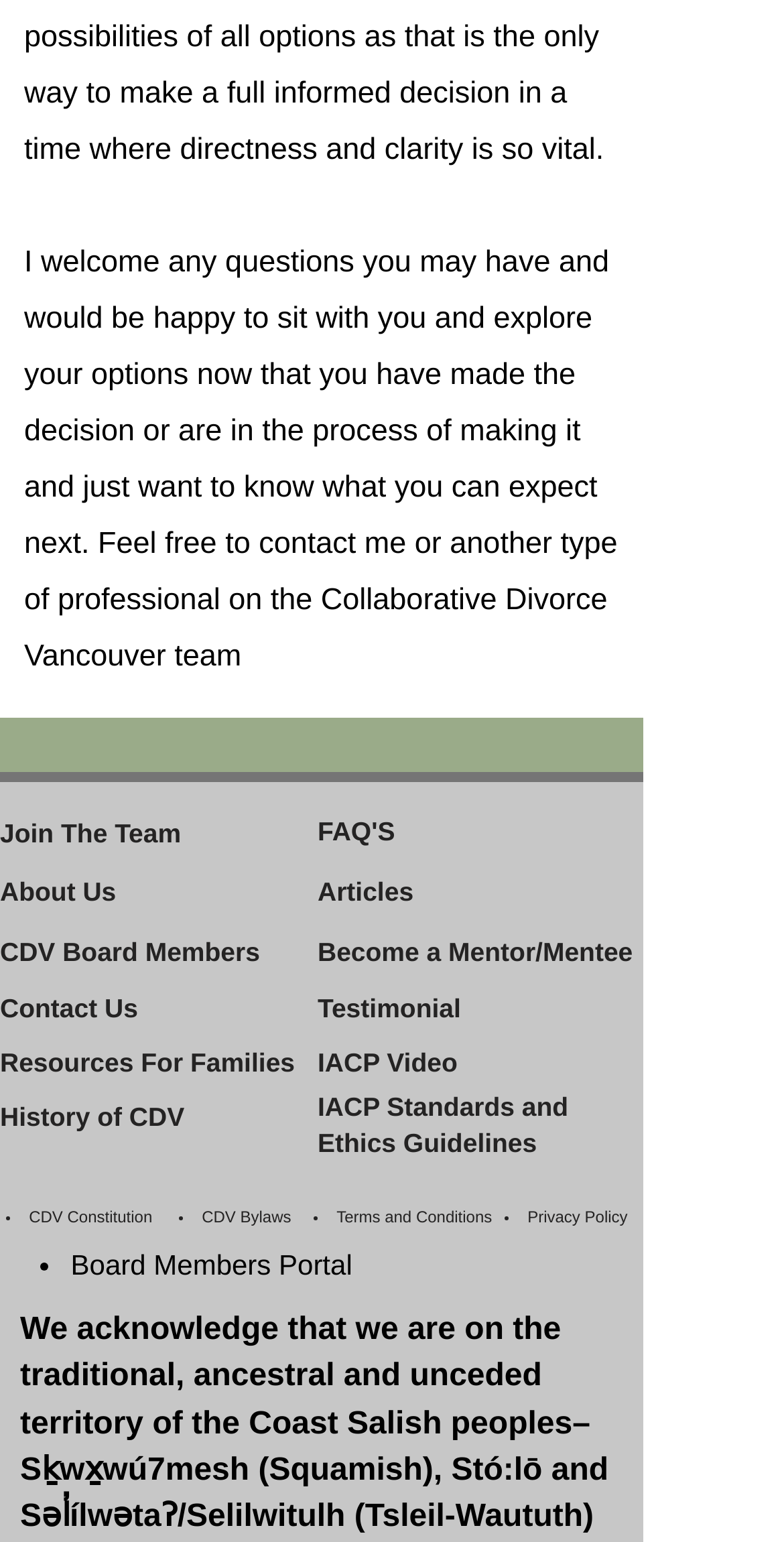What is the title of the section that contains the link 'Become a Mentor/Mentee'?
Please provide a full and detailed response to the question.

The link 'Become a Mentor/Mentee' is located under a heading with the same text, indicating that the title of the section is 'Become a Mentor/Mentee'.